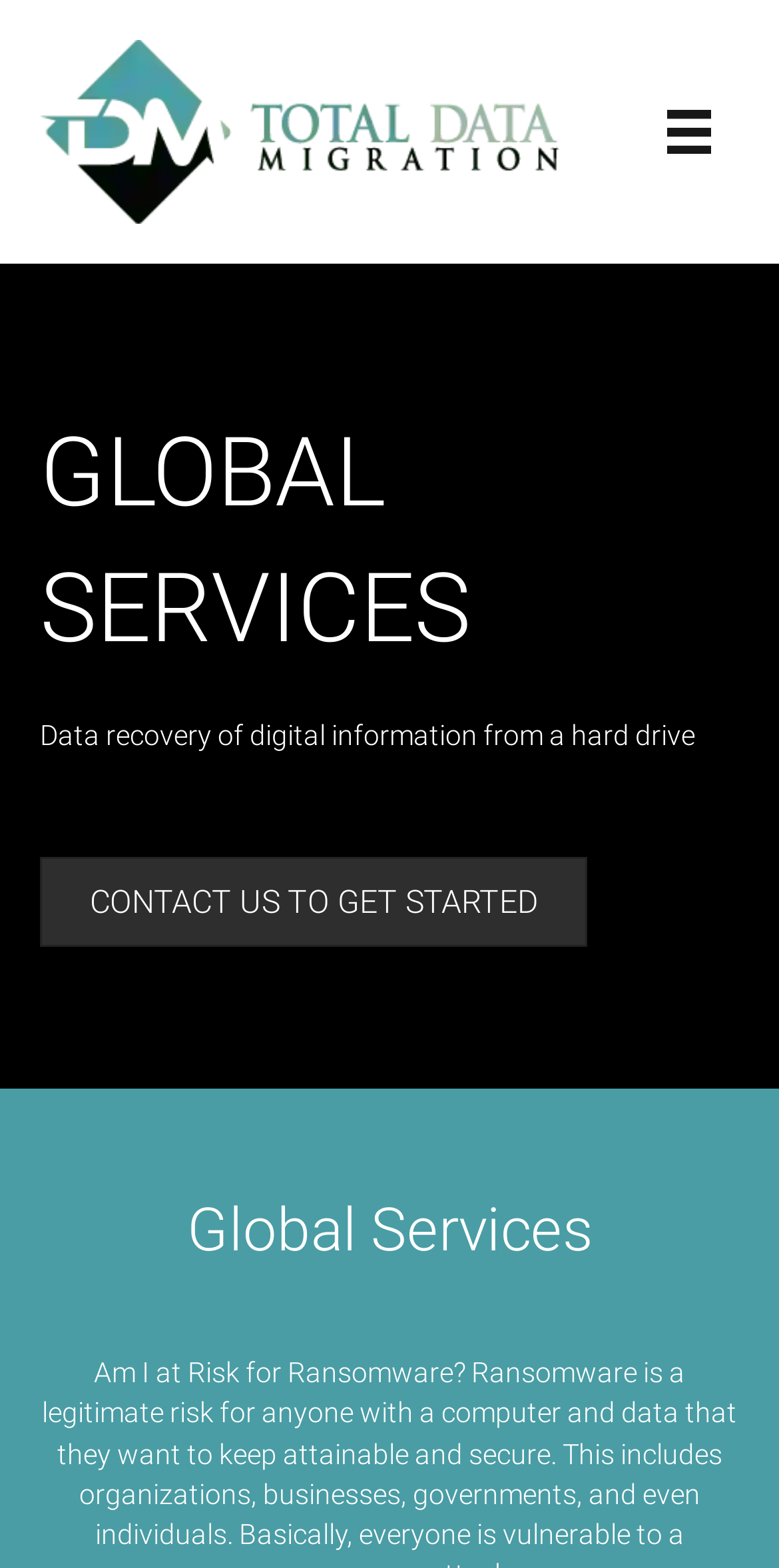Create an elaborate caption for the webpage.

The webpage is about Total Data Migration, a company offering various services including ediscovery and data forensic services. At the top left of the page, there is a logo, "TDM-Full-Color-Log", which is an image accompanied by a link. 

On the top right, there is a menu button with an icon. When the menu button is clicked, it expands to reveal a section with a heading "GLOBAL SERVICES" in a prominent font. Below this heading, there is a paragraph of text describing data recovery of digital information from a hard drive. 

Further down, there is a call-to-action link "CONTACT US TO GET STARTED" encouraging visitors to take action. Finally, there is another heading "Global Services" which seems to be a subheading or a section title.